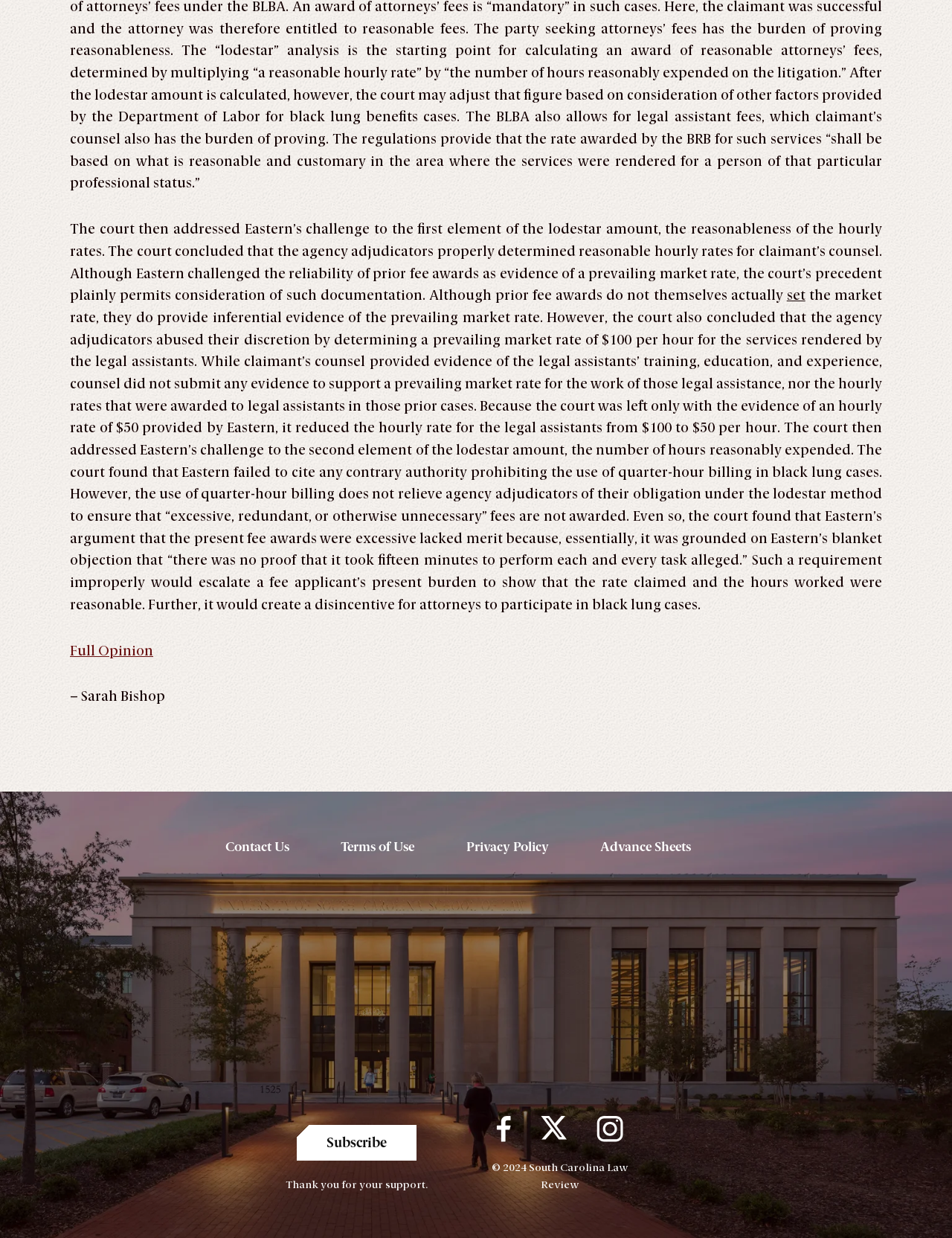Locate the bounding box coordinates of the area that needs to be clicked to fulfill the following instruction: "Click on the 'Subscribe' button". The coordinates should be in the format of four float numbers between 0 and 1, namely [left, top, right, bottom].

[0.312, 0.909, 0.438, 0.937]